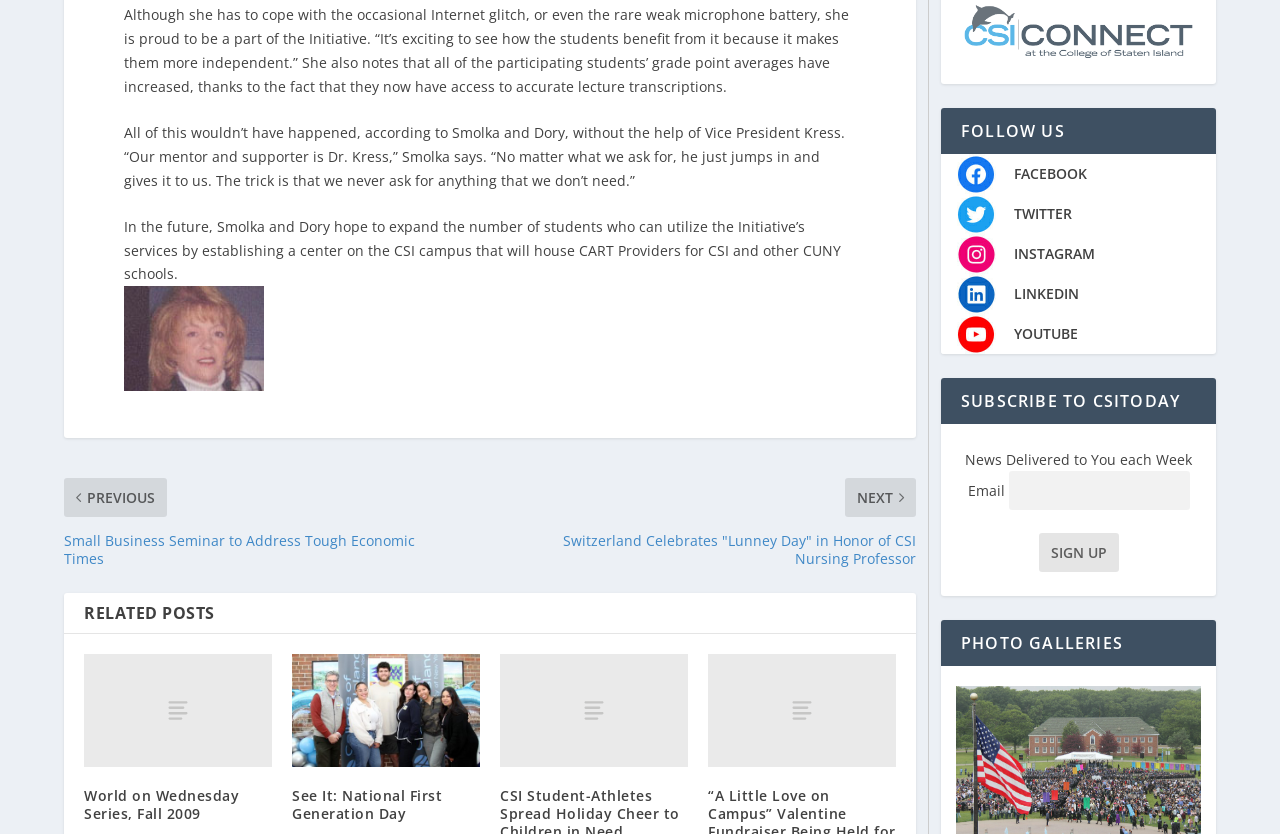What is the purpose of the center to be established on the CSI campus?
Answer the question in as much detail as possible.

The article mentions that Smolka and Dory hope to expand the number of students who can utilize the Initiative's services by establishing a center on the CSI campus, which will house CART Providers for CSI and other CUNY schools.